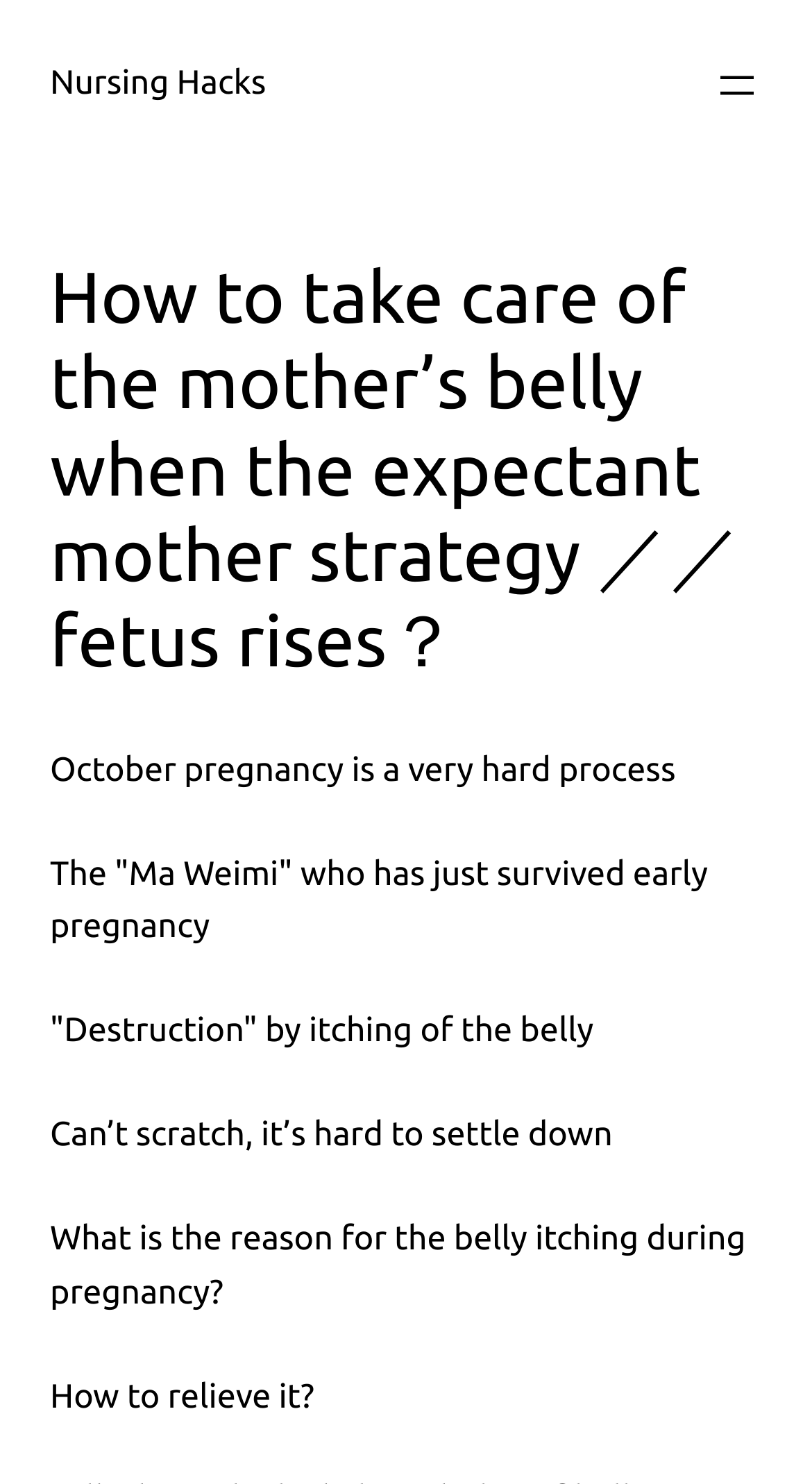What is the main title displayed on this webpage?

How to take care of the mother’s belly when the expectant mother strategy ／／ fetus rises？